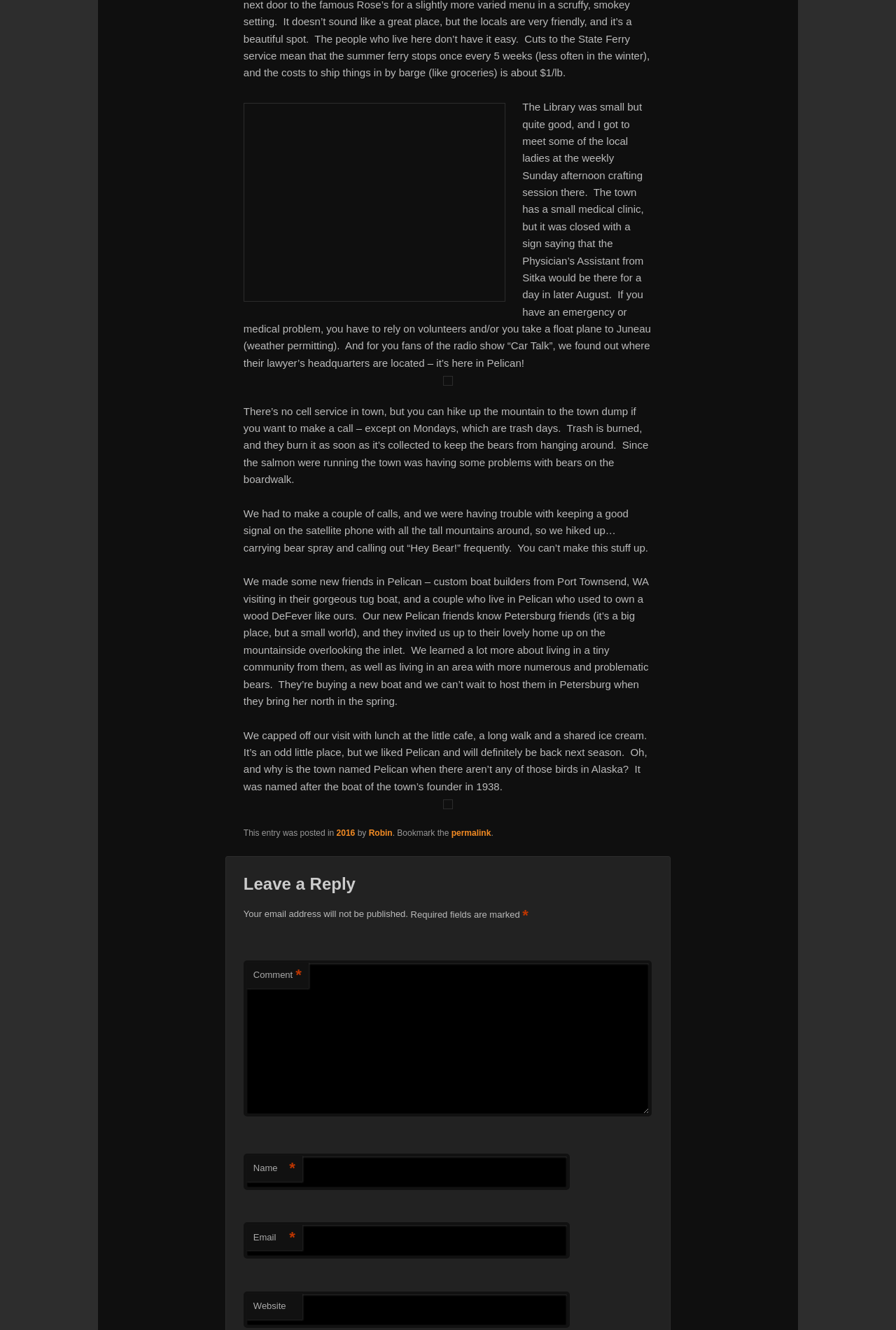Please identify the bounding box coordinates of the element's region that I should click in order to complete the following instruction: "Enter a comment". The bounding box coordinates consist of four float numbers between 0 and 1, i.e., [left, top, right, bottom].

[0.272, 0.871, 0.727, 0.988]